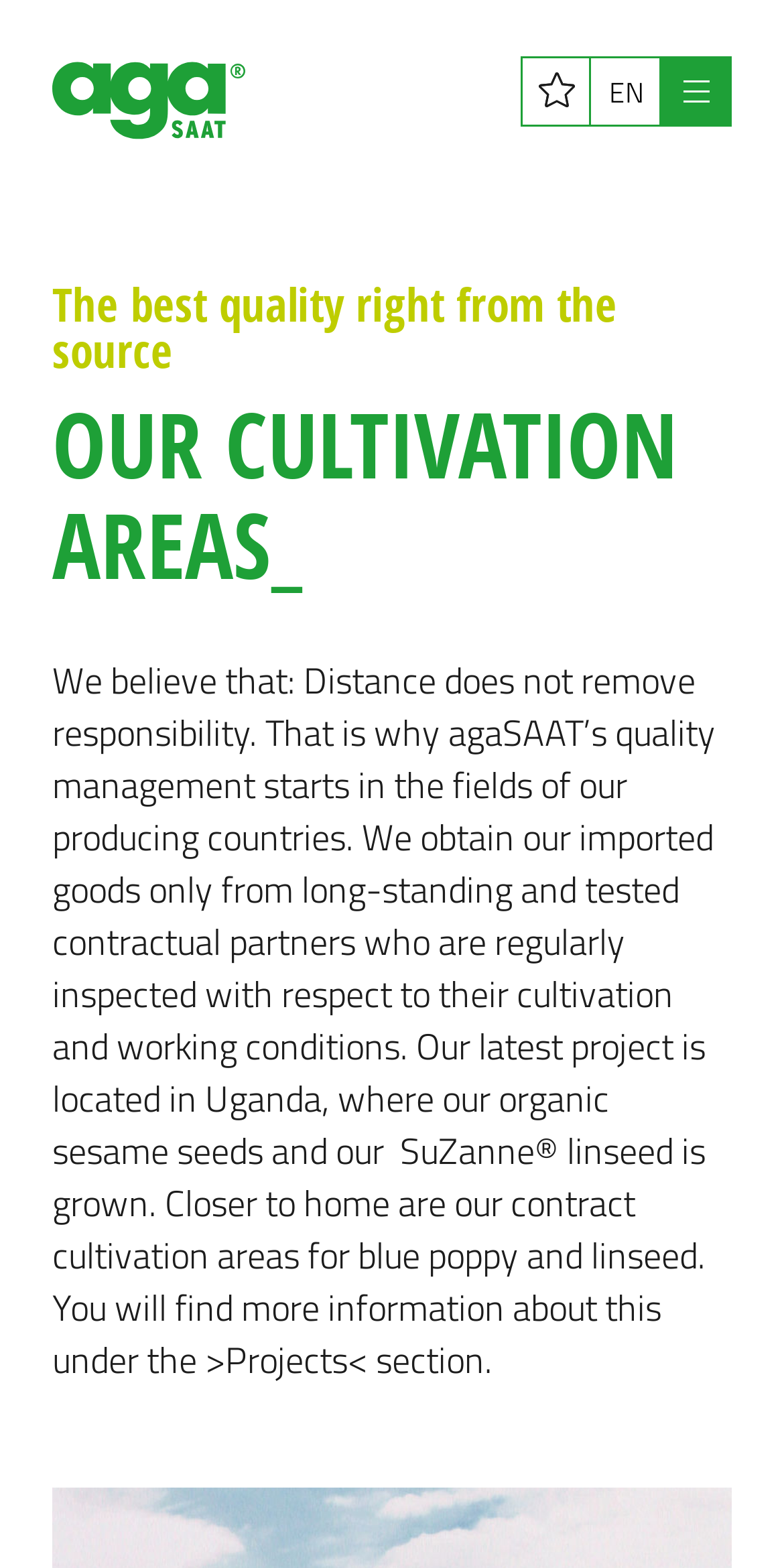What is the main topic of the article?
Please give a detailed and elaborate answer to the question based on the image.

I inferred the main topic of the article by reading the headings and the StaticText elements within the article section. The headings 'The best quality right from the source' and 'OUR CULTIVATION AREAS_' suggest that the article is about agaSAAT's cultivation areas, and the StaticText element provides more information about this topic.